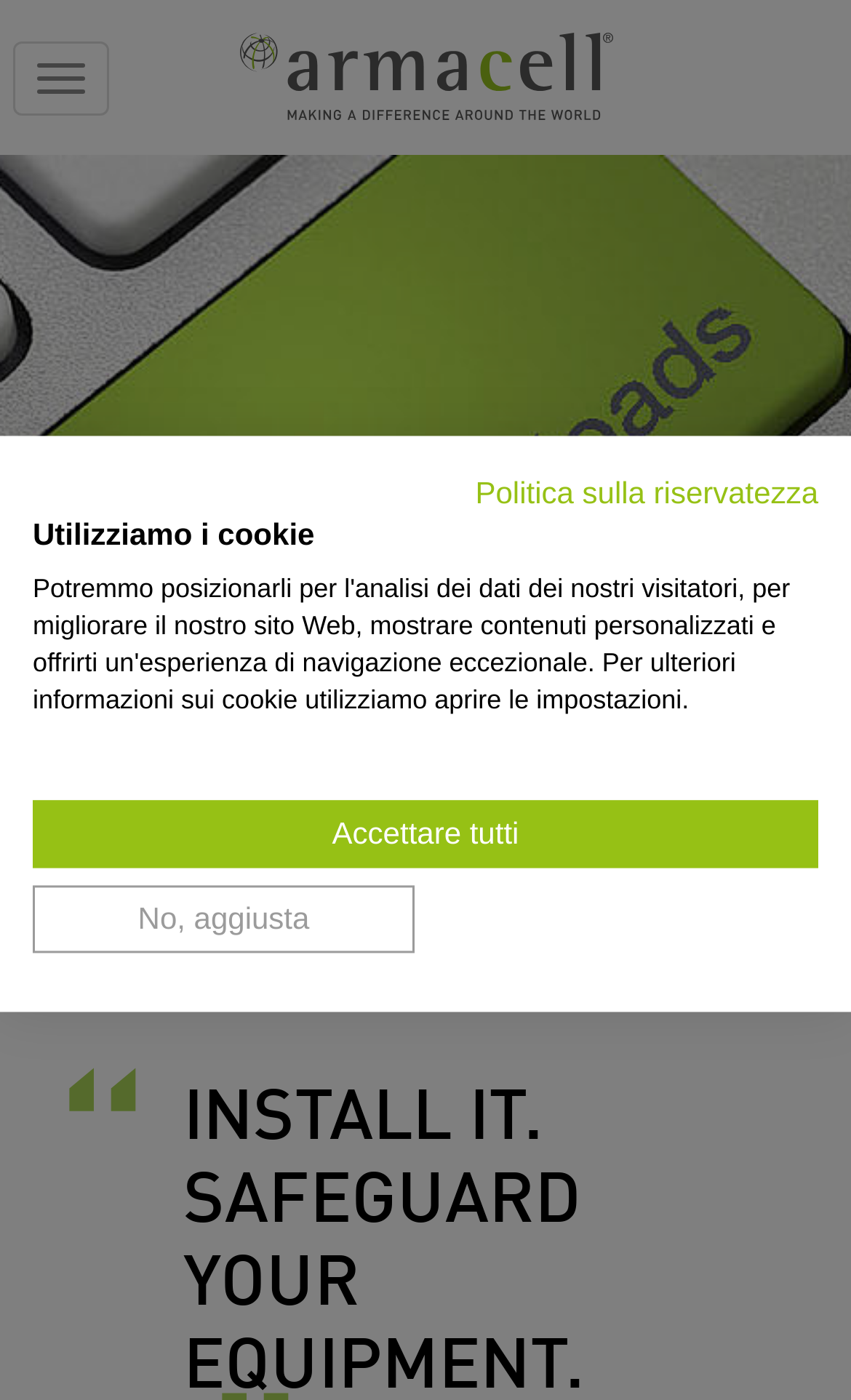How many buttons are on the webpage?
Please use the image to deliver a detailed and complete answer.

I can see three buttons on the webpage: 'Toggle navigation', 'Accettare tutti', and 'No, aggiusta'. These buttons are identified by their bounding box coordinates and element types.